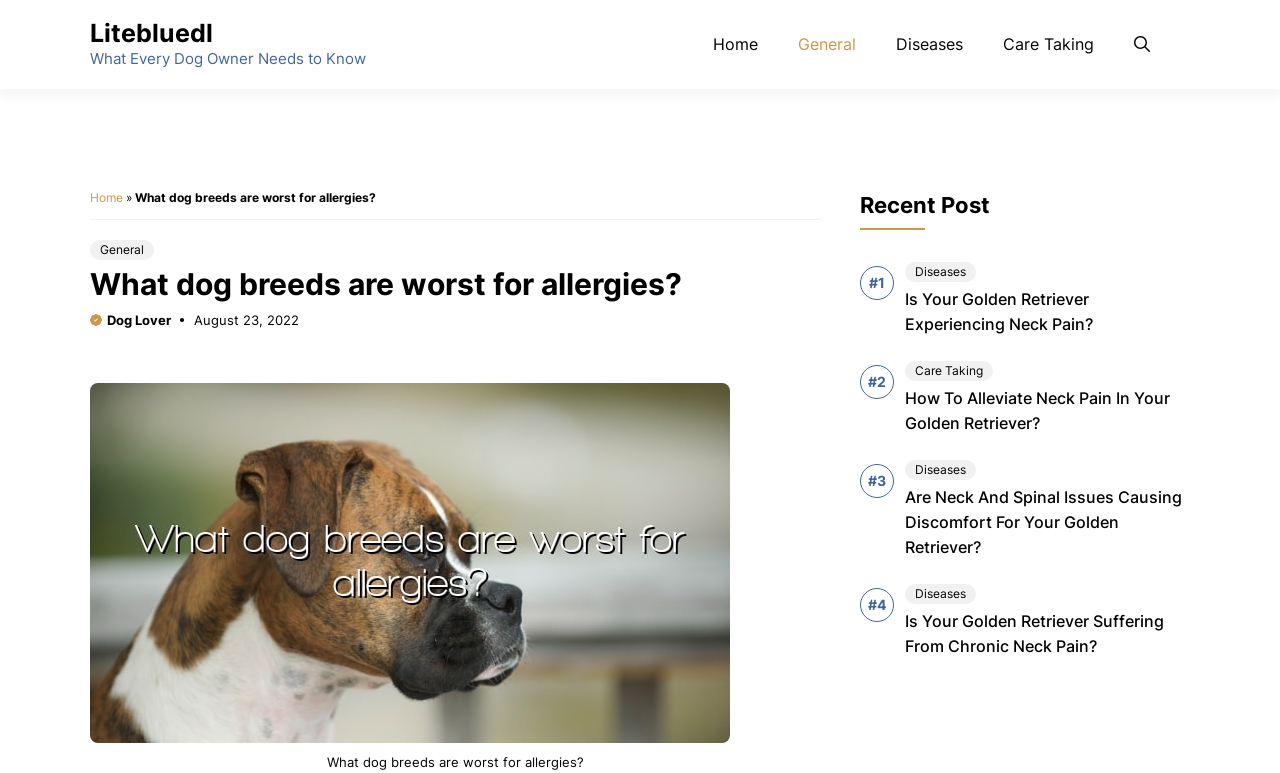Summarize the contents and layout of the webpage in detail.

The webpage is about dog breeds and allergies, with a focus on providing information and resources for dog owners. At the top, there is a banner with a link to the website "Litebluedl" and a static text "What Every Dog Owner Needs to Know". Below the banner, there is a navigation menu with links to "Home", "General", "Diseases", and "Care Taking", as well as a search button.

The main content of the page is divided into two sections. The first section has a heading "What dog breeds are worst for allergies?" and features an image, a link to "Dog Lover", and a timestamp "August 23, 2022". Below this, there is a figure with an image and a caption.

The second section is titled "Recent Post" and lists several links to articles related to dog health, including "Is Your Golden Retriever Experiencing Neck Pain?", "How To Alleviate Neck Pain In Your Golden Retriever?", "Are Neck And Spinal Issues Causing Discomfort For Your Golden Retriever?", and "Is Your Golden Retriever Suffering From Chronic Neck Pain?". These links are categorized under "Diseases" and "Care Taking".